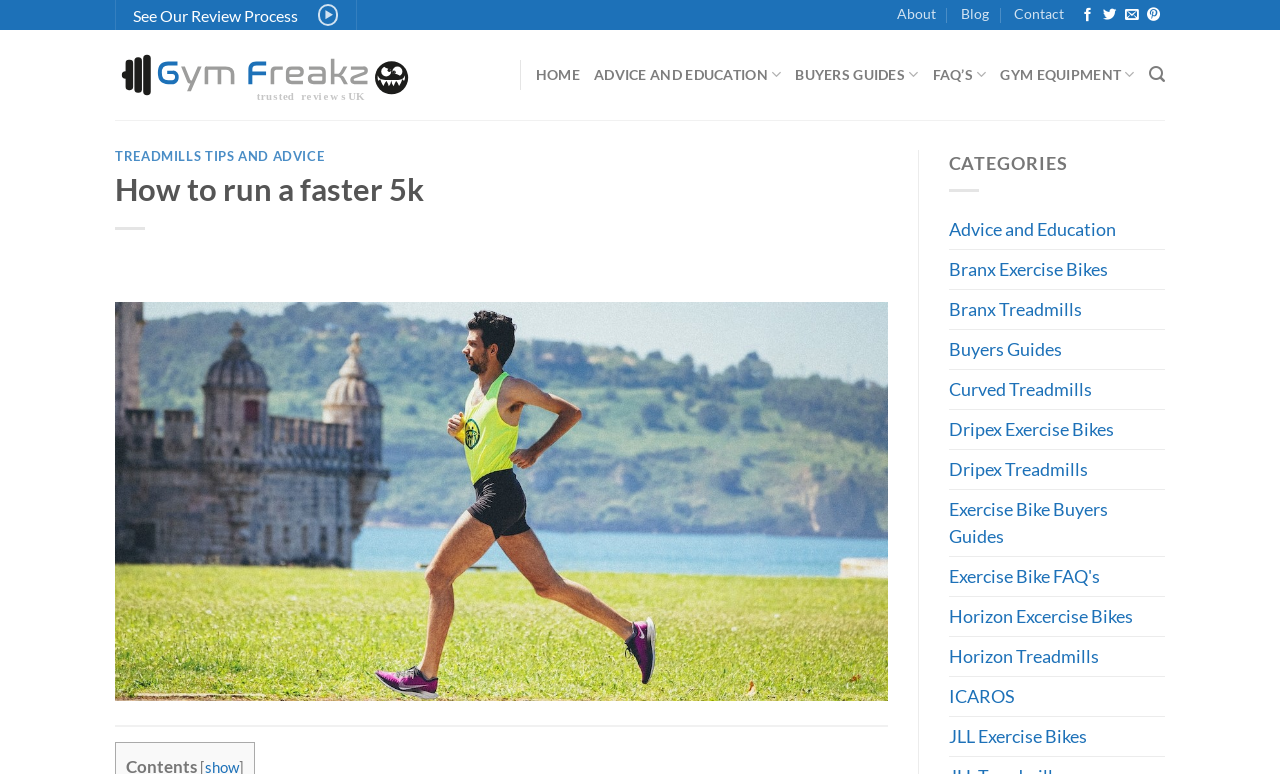What type of equipment is discussed in the webpage?
Give a detailed response to the question by analyzing the screenshot.

The webpage discusses various types of gym equipment, including treadmills and exercise bikes, which can be inferred from the categories and links listed on the webpage.